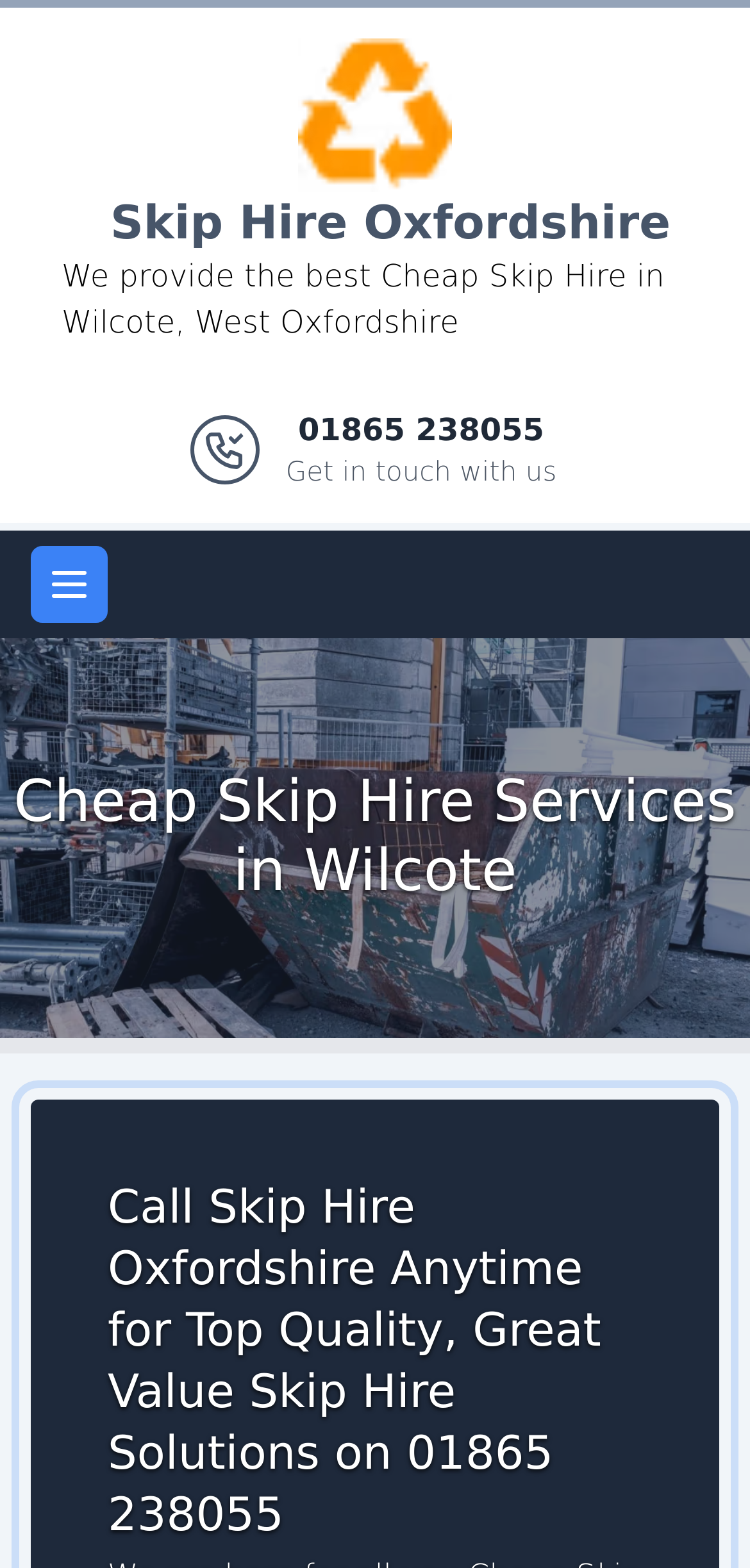Provide the bounding box coordinates of the UI element this sentence describes: "Logo".

[0.397, 0.027, 0.603, 0.05]